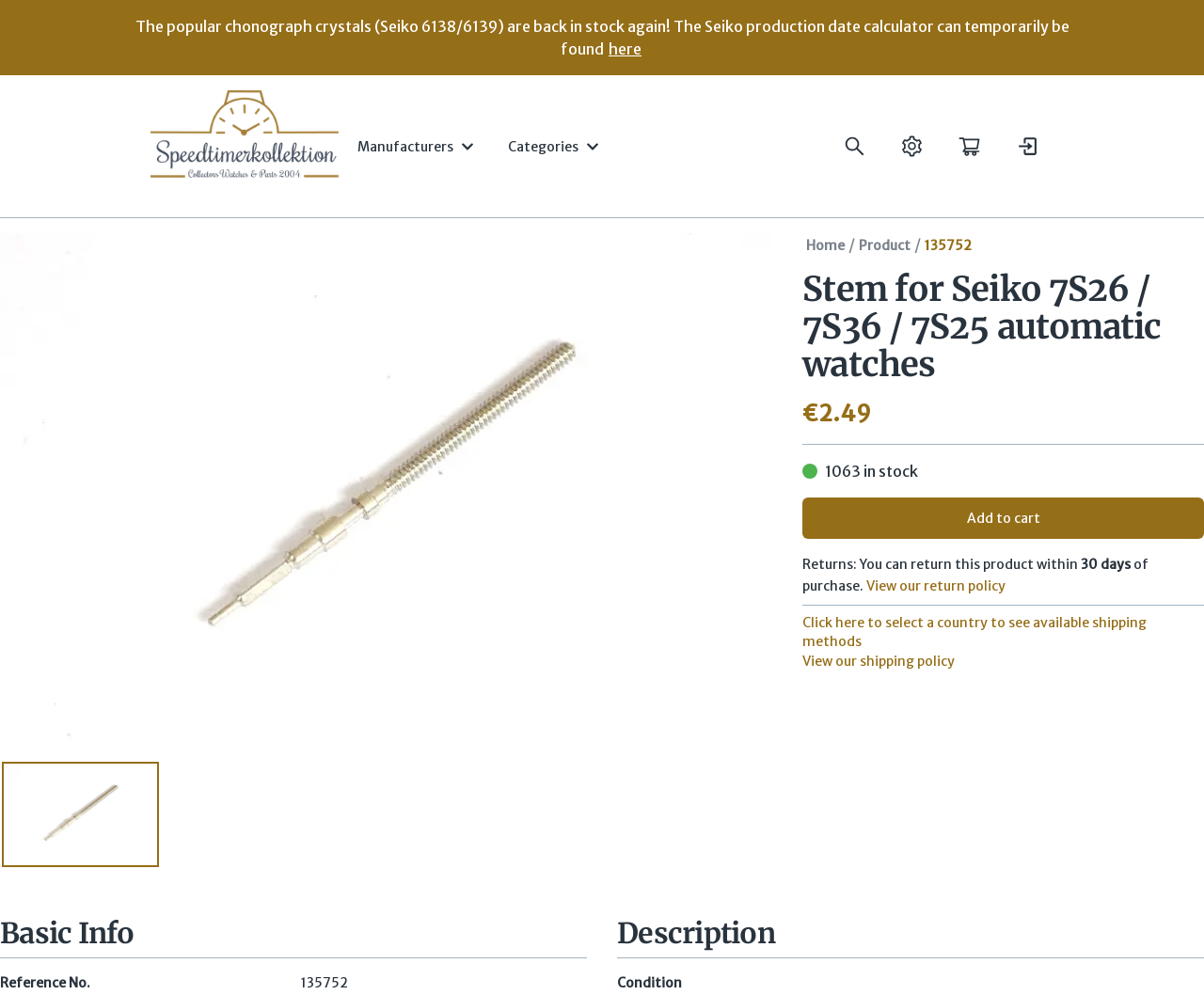Please locate the bounding box coordinates of the element that should be clicked to complete the given instruction: "Click the 'Login' button".

[0.83, 0.128, 0.875, 0.166]